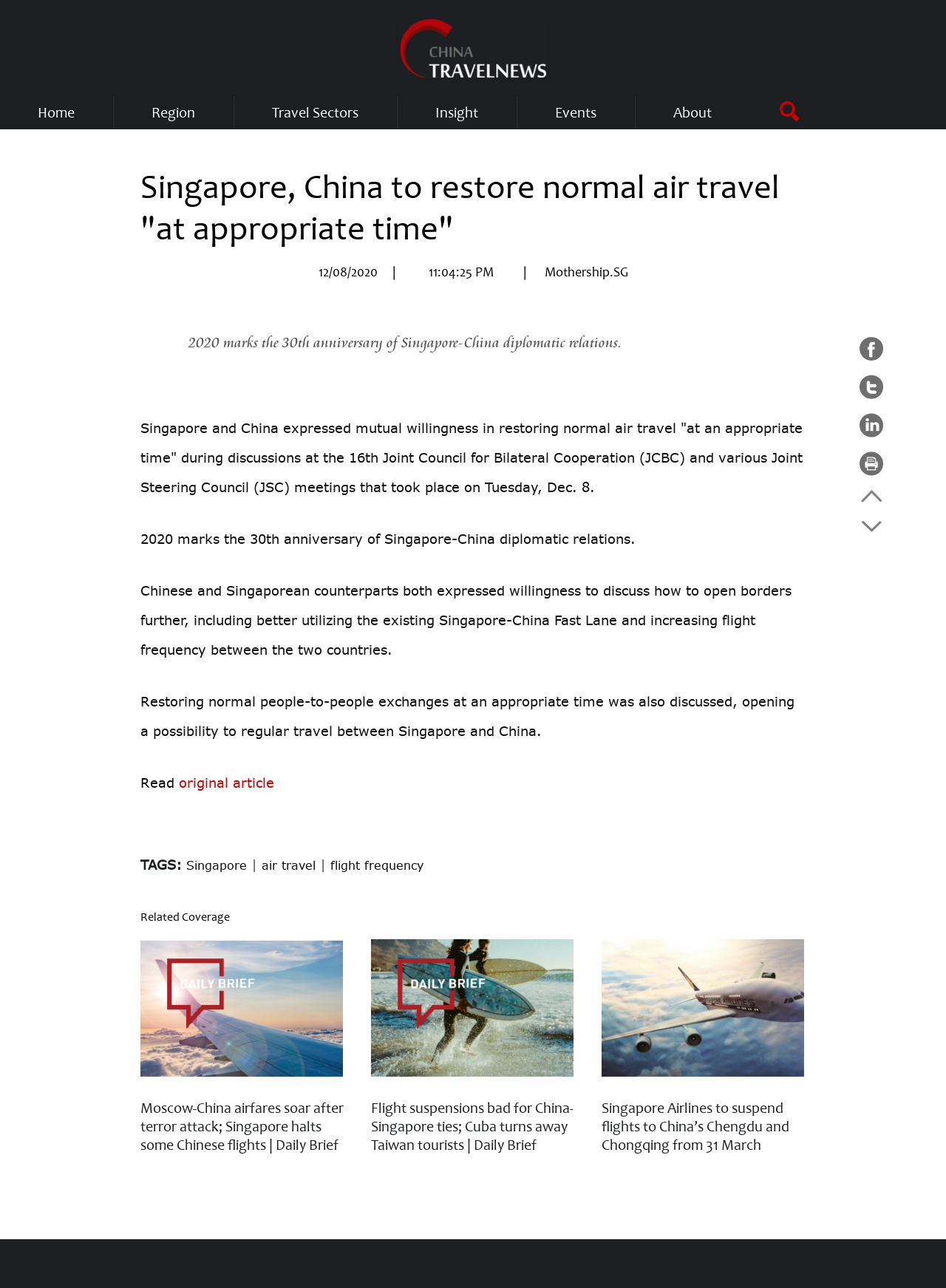Locate the bounding box coordinates of the area where you should click to accomplish the instruction: "Click Singapore".

[0.197, 0.666, 0.261, 0.678]